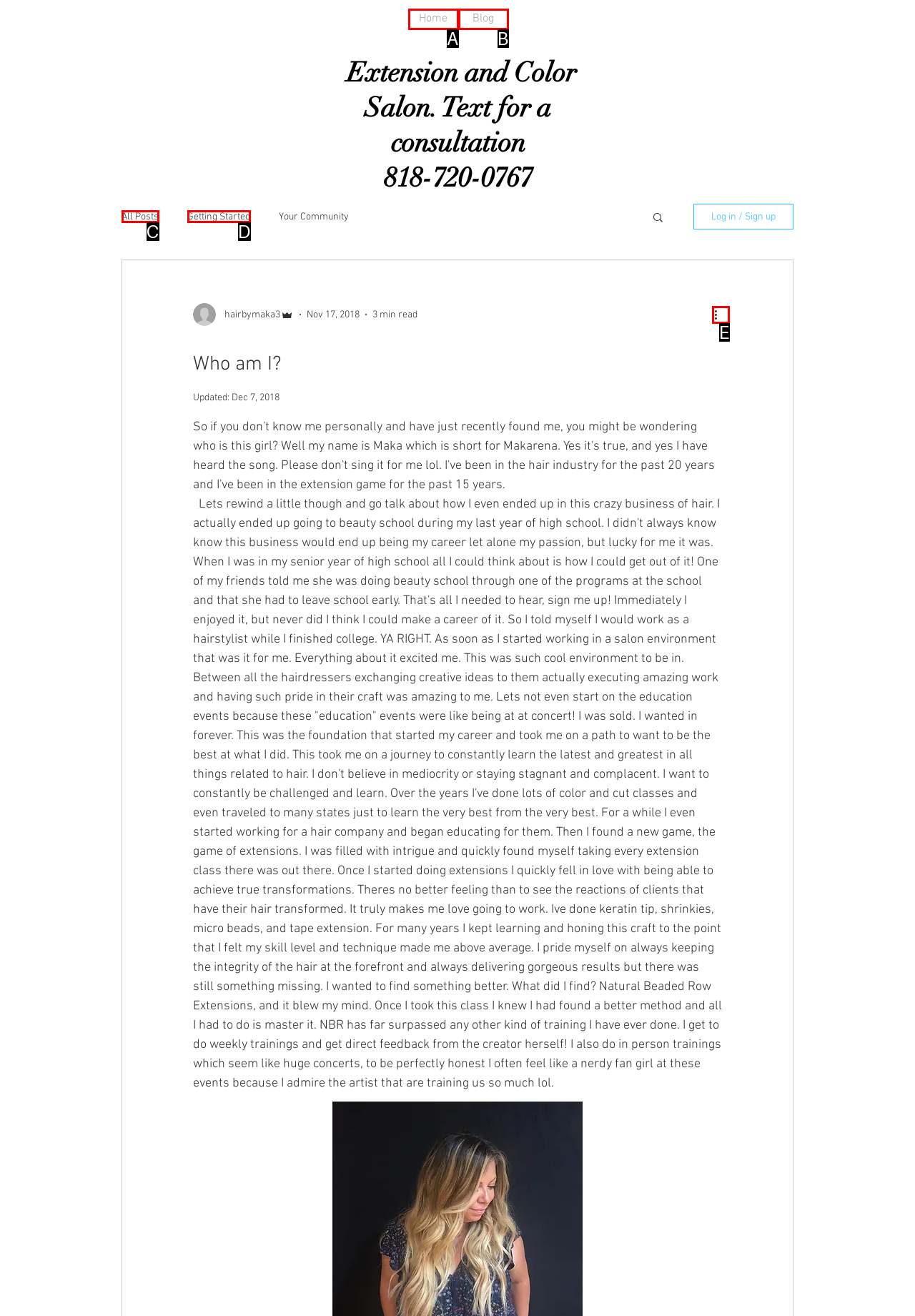Identify the letter that best matches this UI element description: Body Moisturization
Answer with the letter from the given options.

None